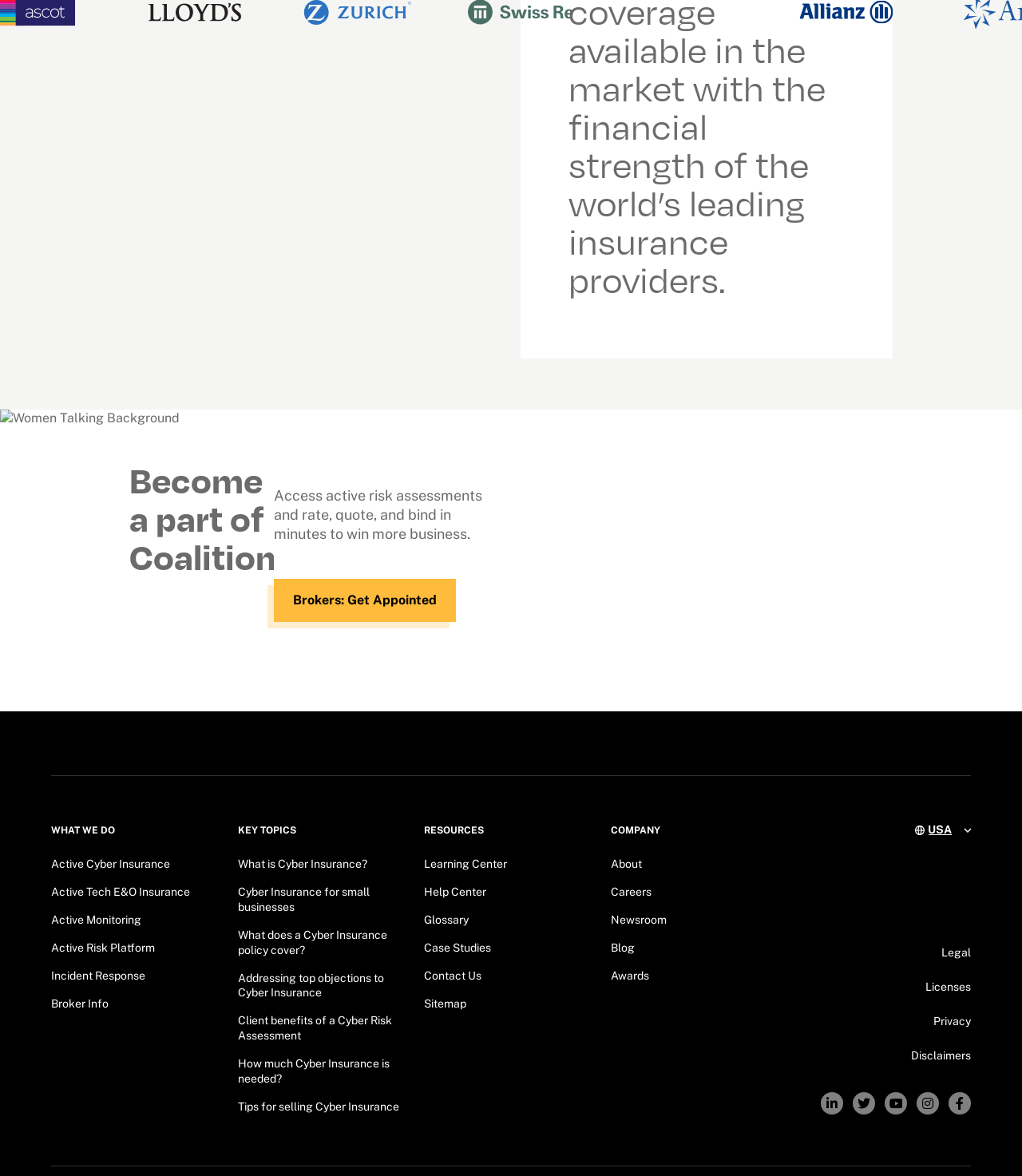Find the bounding box coordinates for the area that should be clicked to accomplish the instruction: "Click on 'Brokers: Get Appointed'".

[0.268, 0.503, 0.446, 0.516]